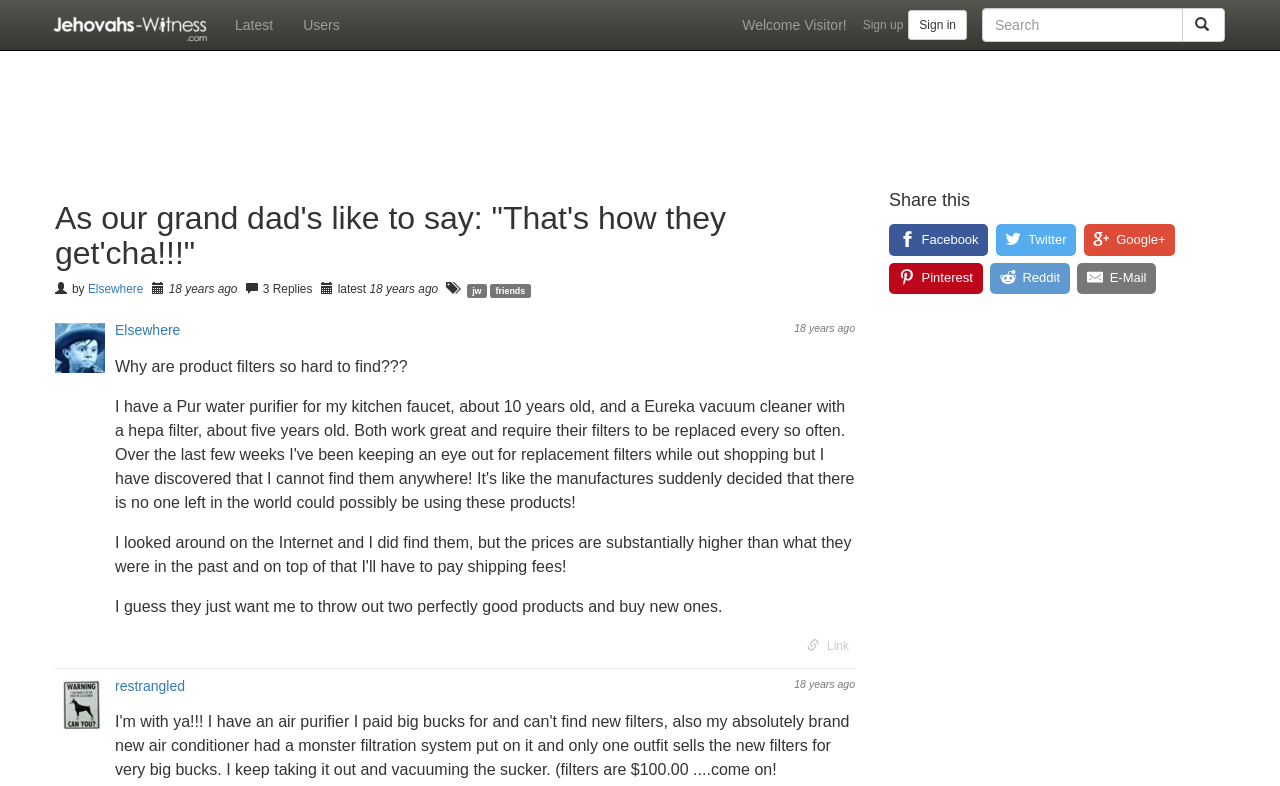What is the date of the first post?
Examine the image and provide an in-depth answer to the question.

I found the answer by looking at the time element with the text 'Fri, Jul 14 2006, 11:09:00' below the first post.